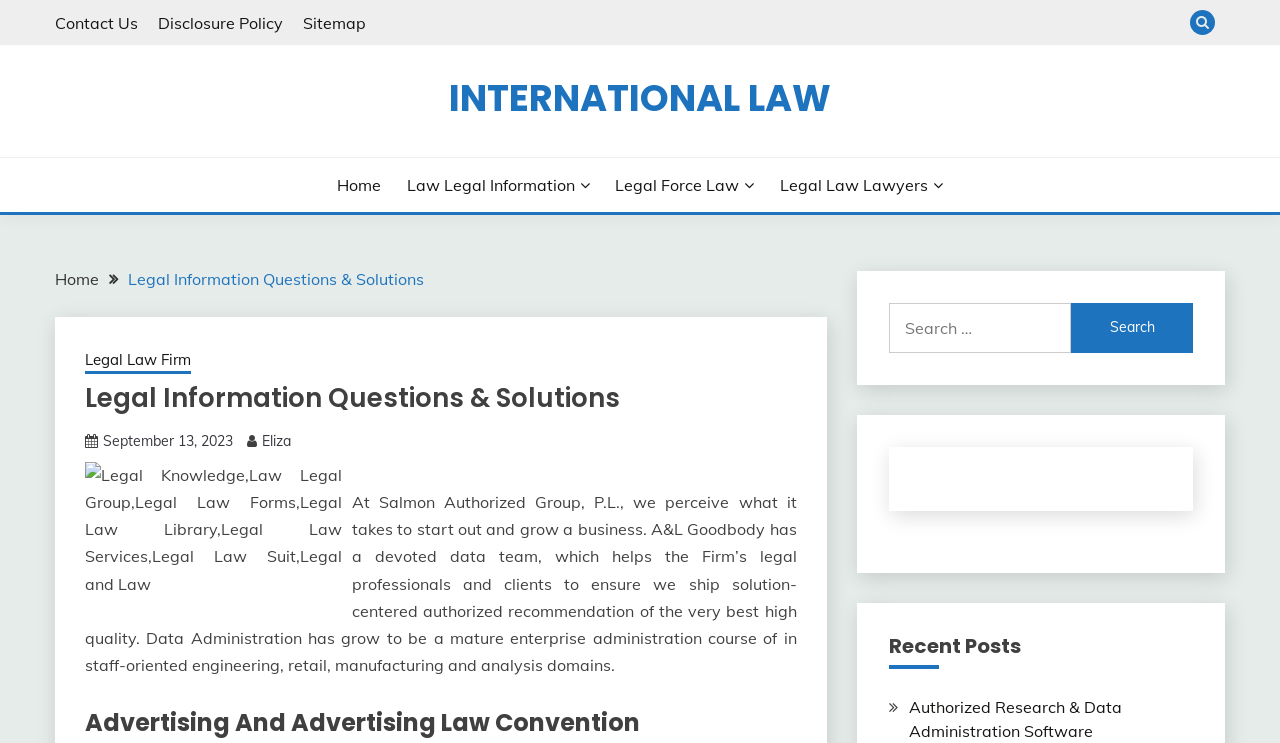Locate the bounding box coordinates of the area to click to fulfill this instruction: "Click Contact Us". The bounding box should be presented as four float numbers between 0 and 1, in the order [left, top, right, bottom].

[0.043, 0.017, 0.108, 0.044]